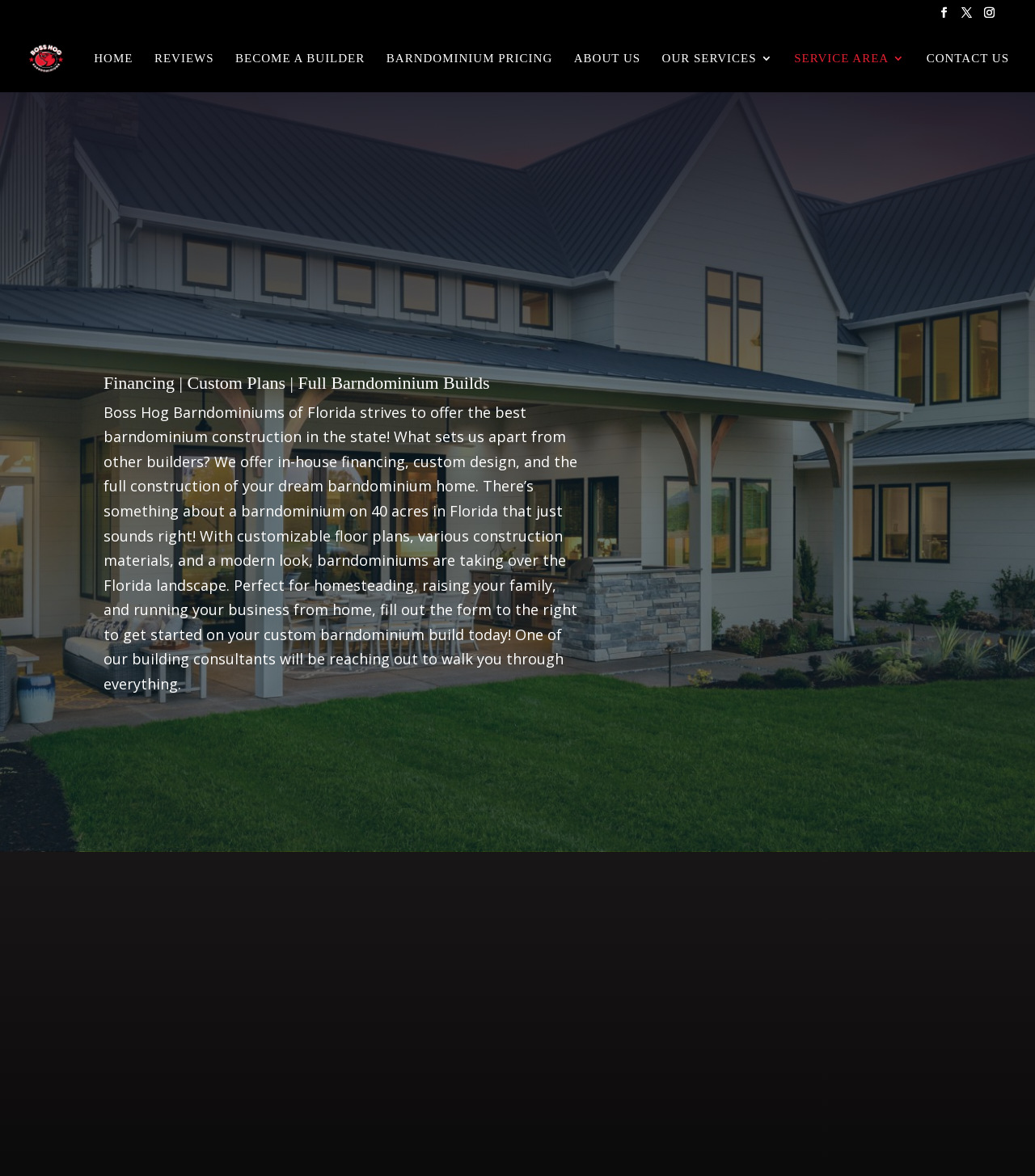How long does the barndominium build process take?
Based on the image, provide your answer in one word or phrase.

4-6 weeks